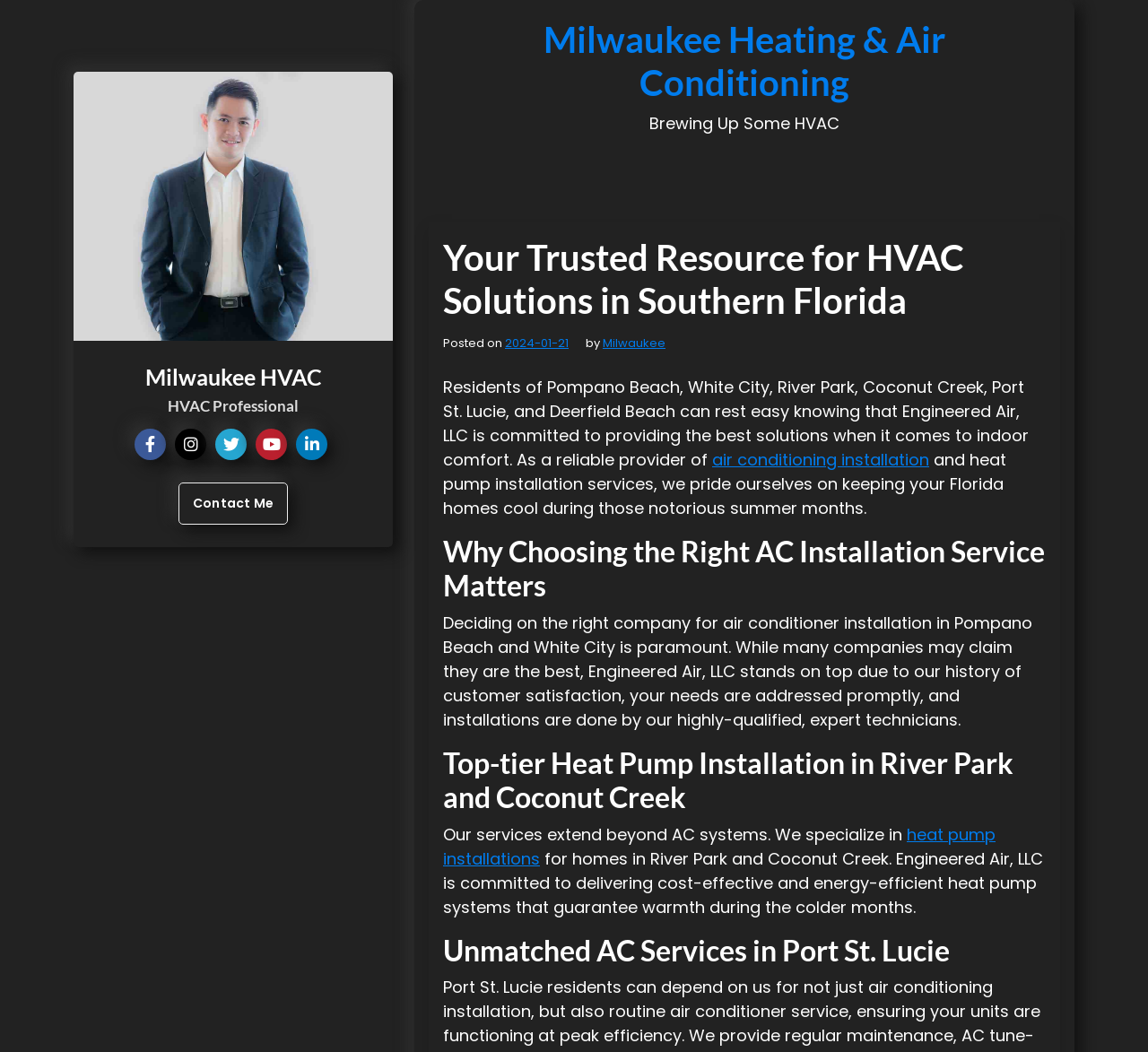In which cities does Engineered Air, LLC operate?
Can you give a detailed and elaborate answer to the question?

I found the list of cities where Engineered Air, LLC operates in the static text element with bounding box coordinates [0.386, 0.357, 0.896, 0.448]. The cities mentioned are Pompano Beach, White City, River Park, Coconut Creek, Port St. Lucie, and Deerfield Beach.